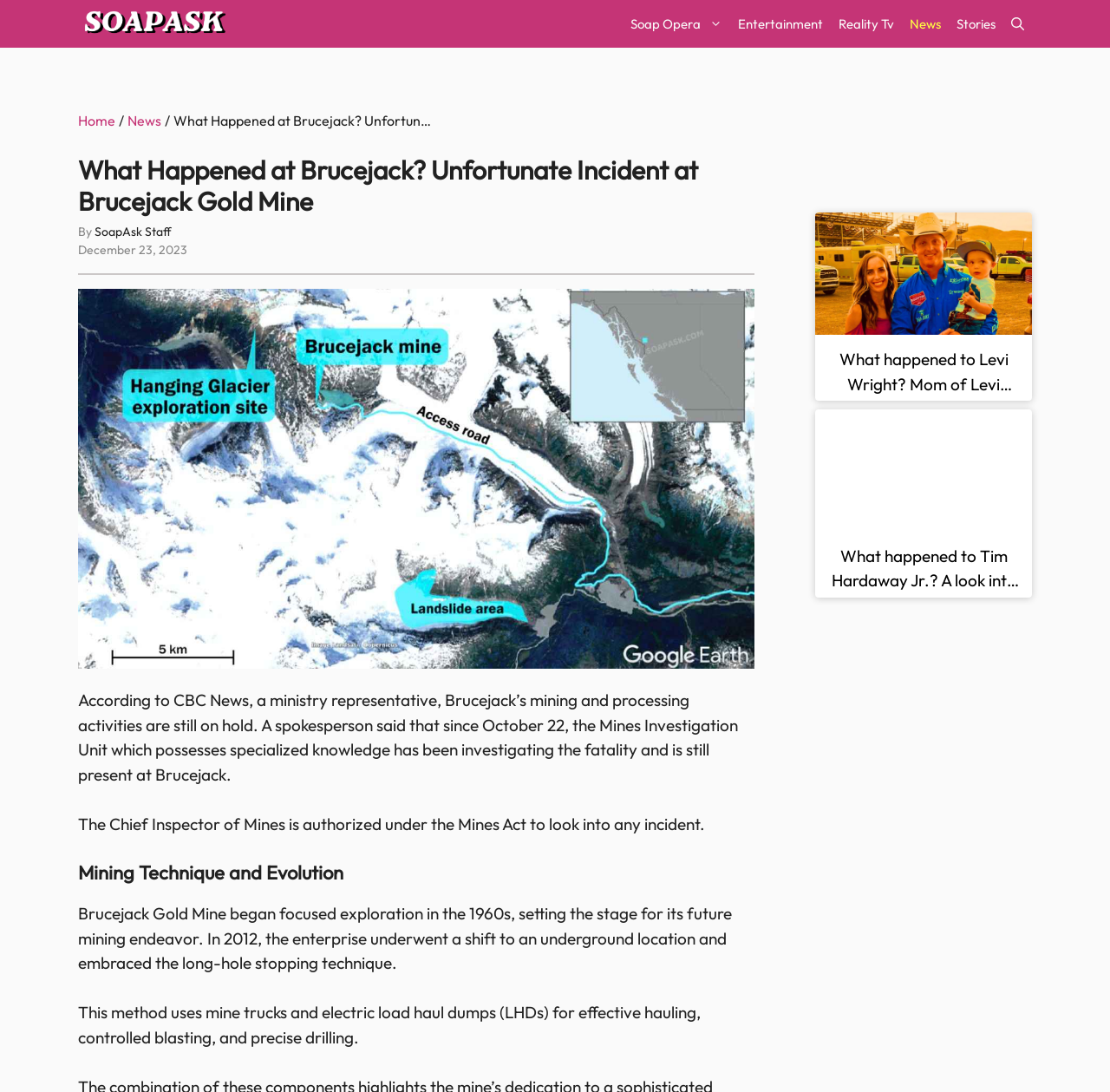Identify the bounding box coordinates of the element that should be clicked to fulfill this task: "View the image of the dental clinic". The coordinates should be provided as four float numbers between 0 and 1, i.e., [left, top, right, bottom].

None